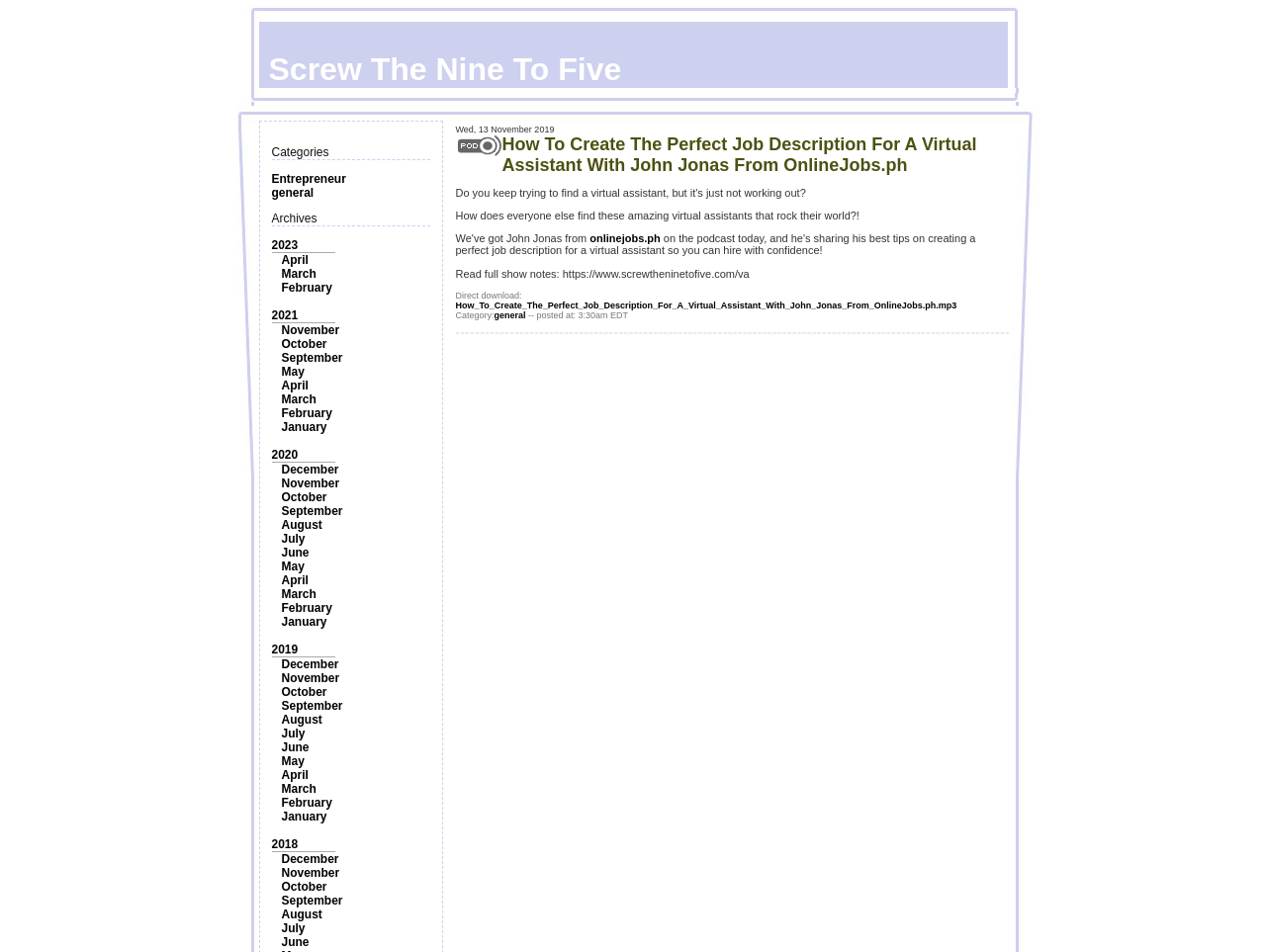Please locate the bounding box coordinates of the element's region that needs to be clicked to follow the instruction: "Visit the 'onlinejobs.ph' website". The bounding box coordinates should be provided as four float numbers between 0 and 1, i.e., [left, top, right, bottom].

[0.466, 0.244, 0.522, 0.256]